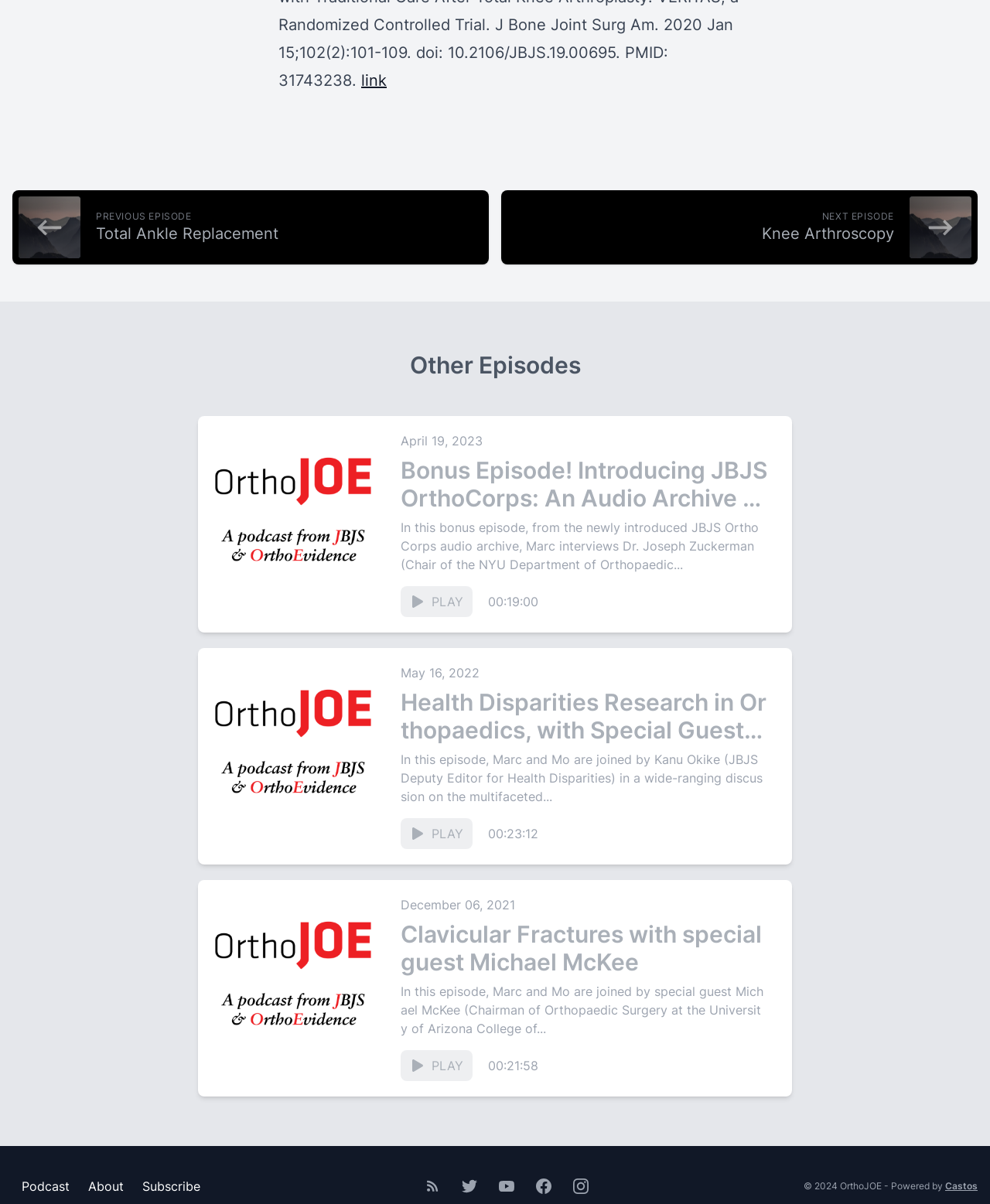Find the bounding box coordinates of the area to click in order to follow the instruction: "Play the bonus episode".

[0.2, 0.346, 0.8, 0.525]